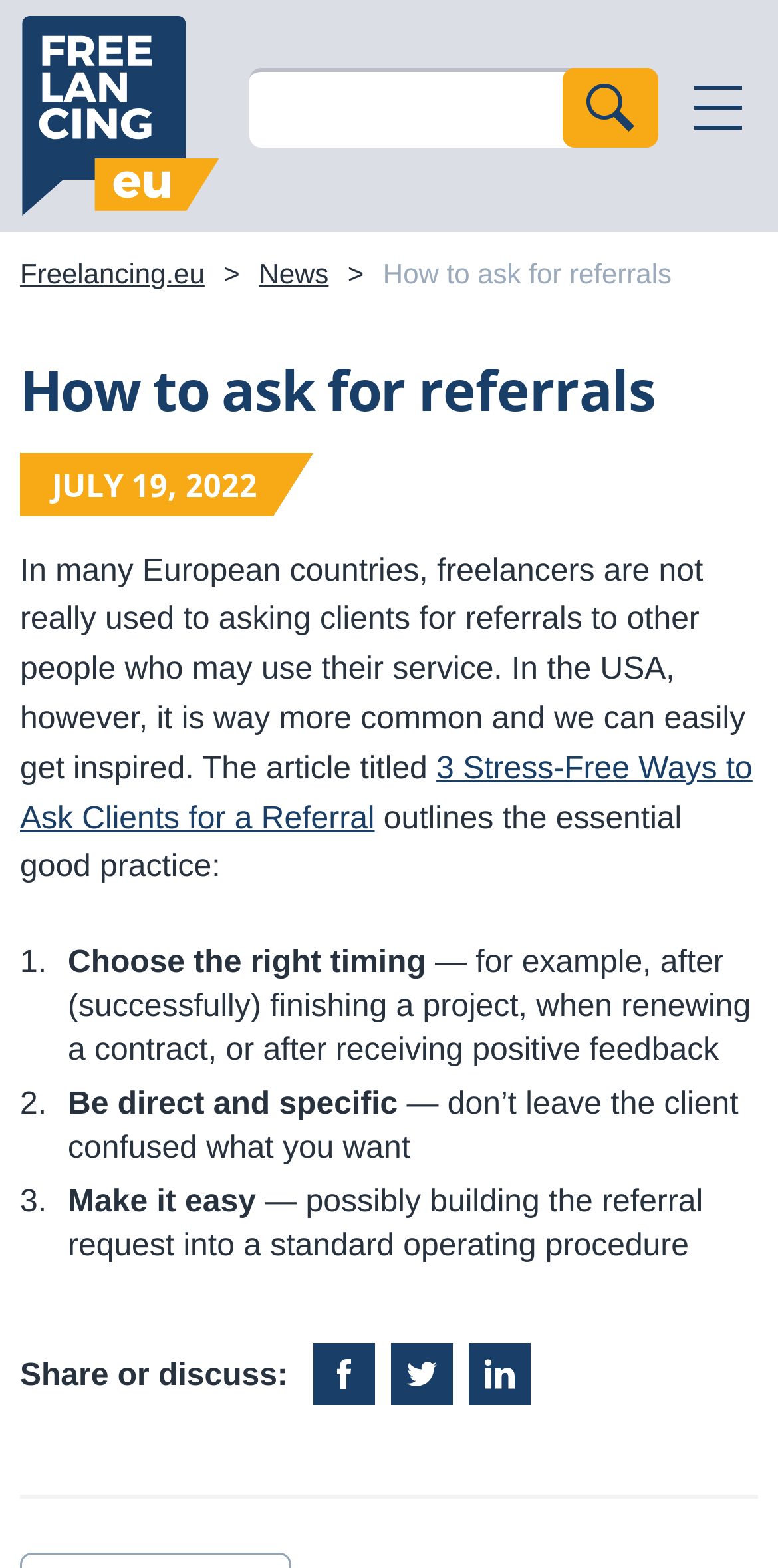Please determine the bounding box coordinates of the clickable area required to carry out the following instruction: "Visit Freelancing.eu". The coordinates must be four float numbers between 0 and 1, represented as [left, top, right, bottom].

[0.026, 0.01, 0.282, 0.137]